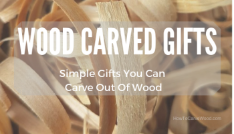Based on the image, provide a detailed response to the question:
What is the background of the image composed of?

The caption describes the background of the image as 'an aesthetically pleasing arrangement of thin wood shavings', which reinforces the theme of craftsmanship and the beauty of natural materials.